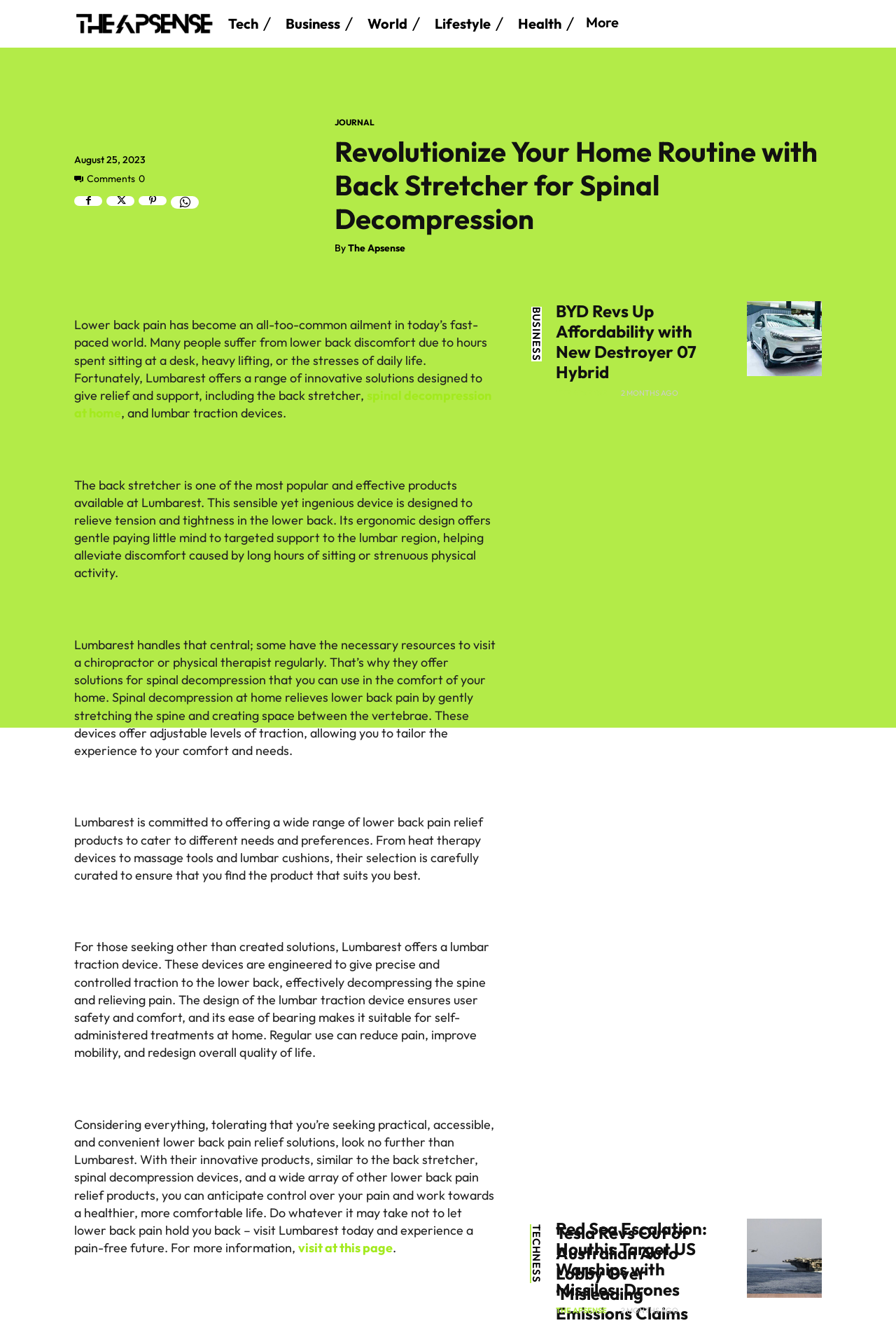Indicate the bounding box coordinates of the element that needs to be clicked to satisfy the following instruction: "Read more about spinal decompression at home". The coordinates should be four float numbers between 0 and 1, i.e., [left, top, right, bottom].

[0.083, 0.291, 0.548, 0.317]